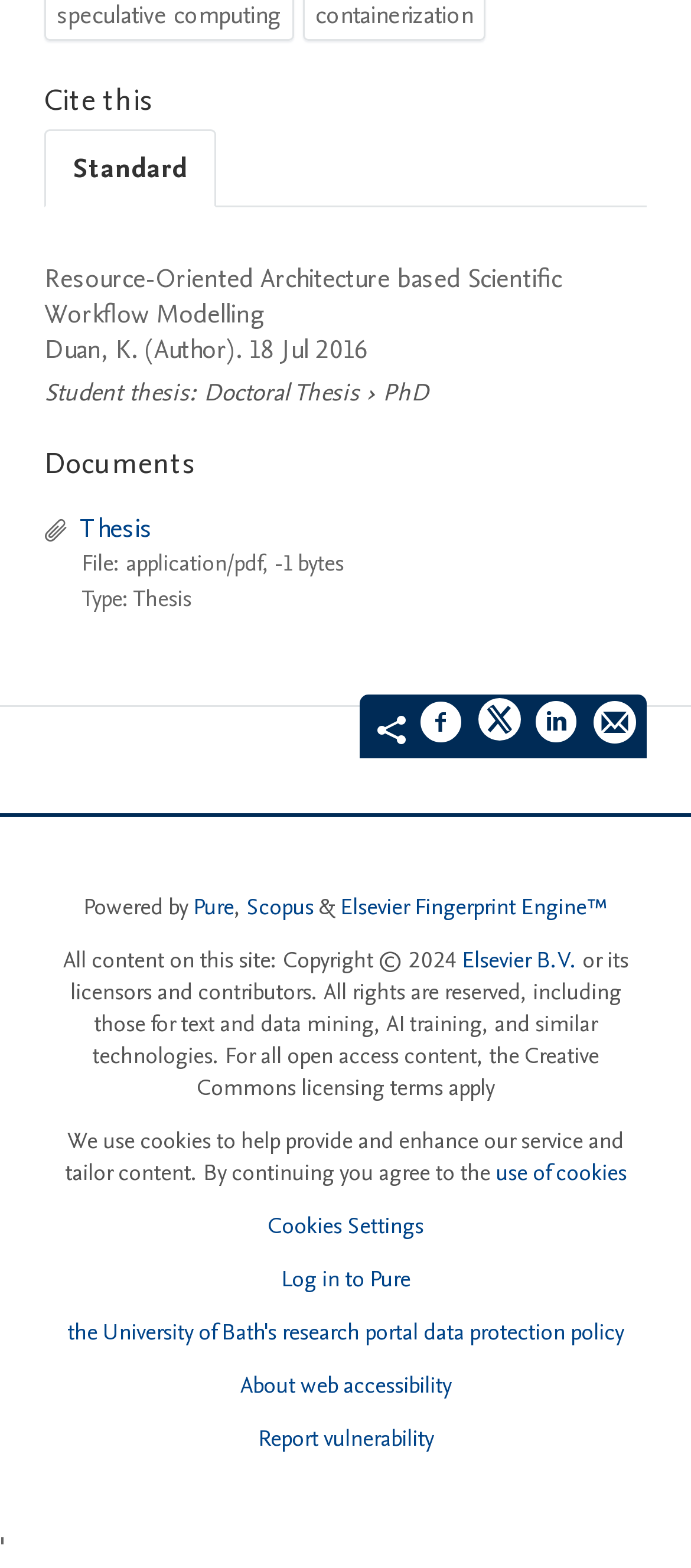Locate the bounding box of the UI element described in the following text: "Elsevier B.V.".

[0.668, 0.603, 0.835, 0.623]